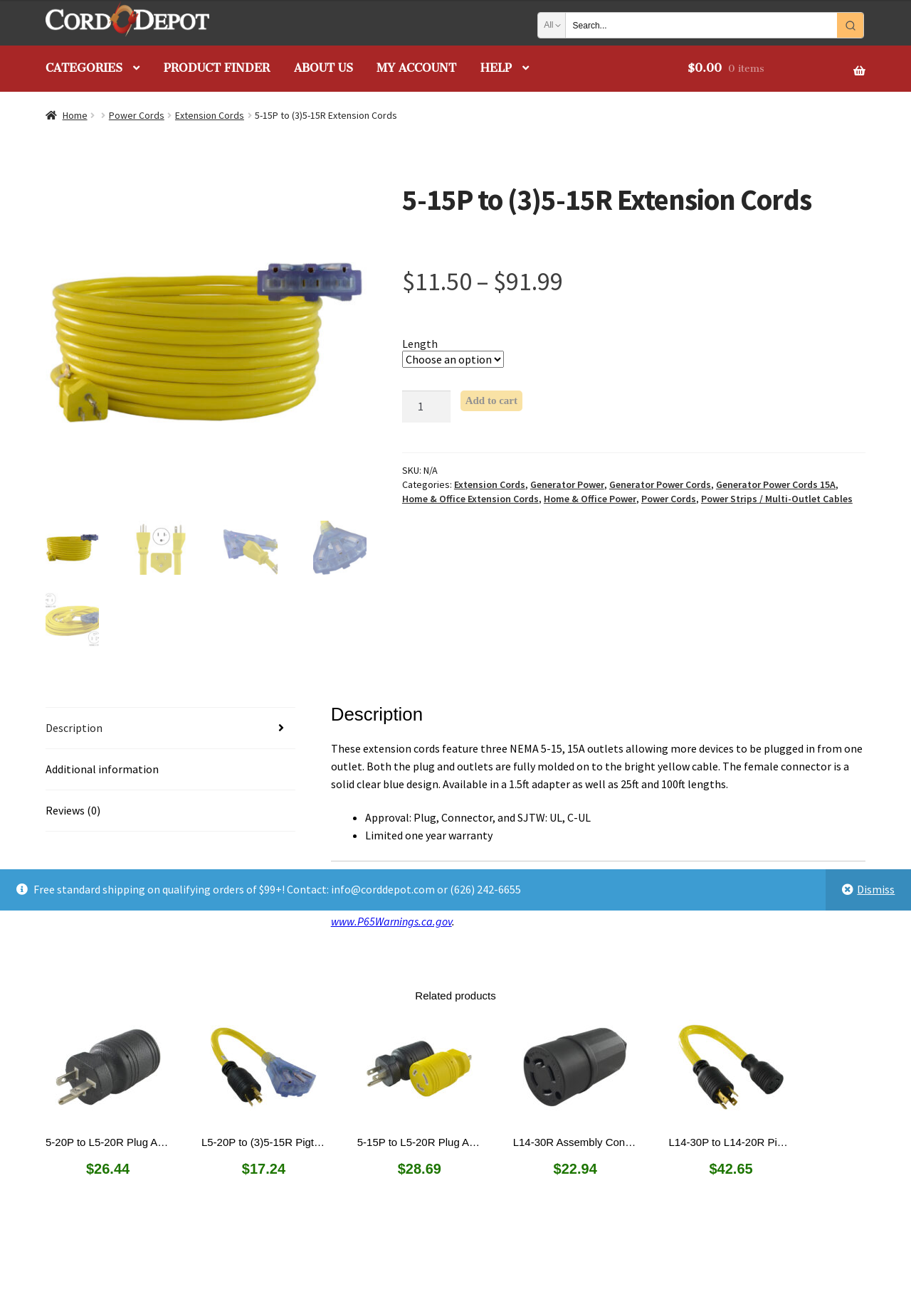Please determine the main heading text of this webpage.

5-15P to (3)5-15R Extension Cords